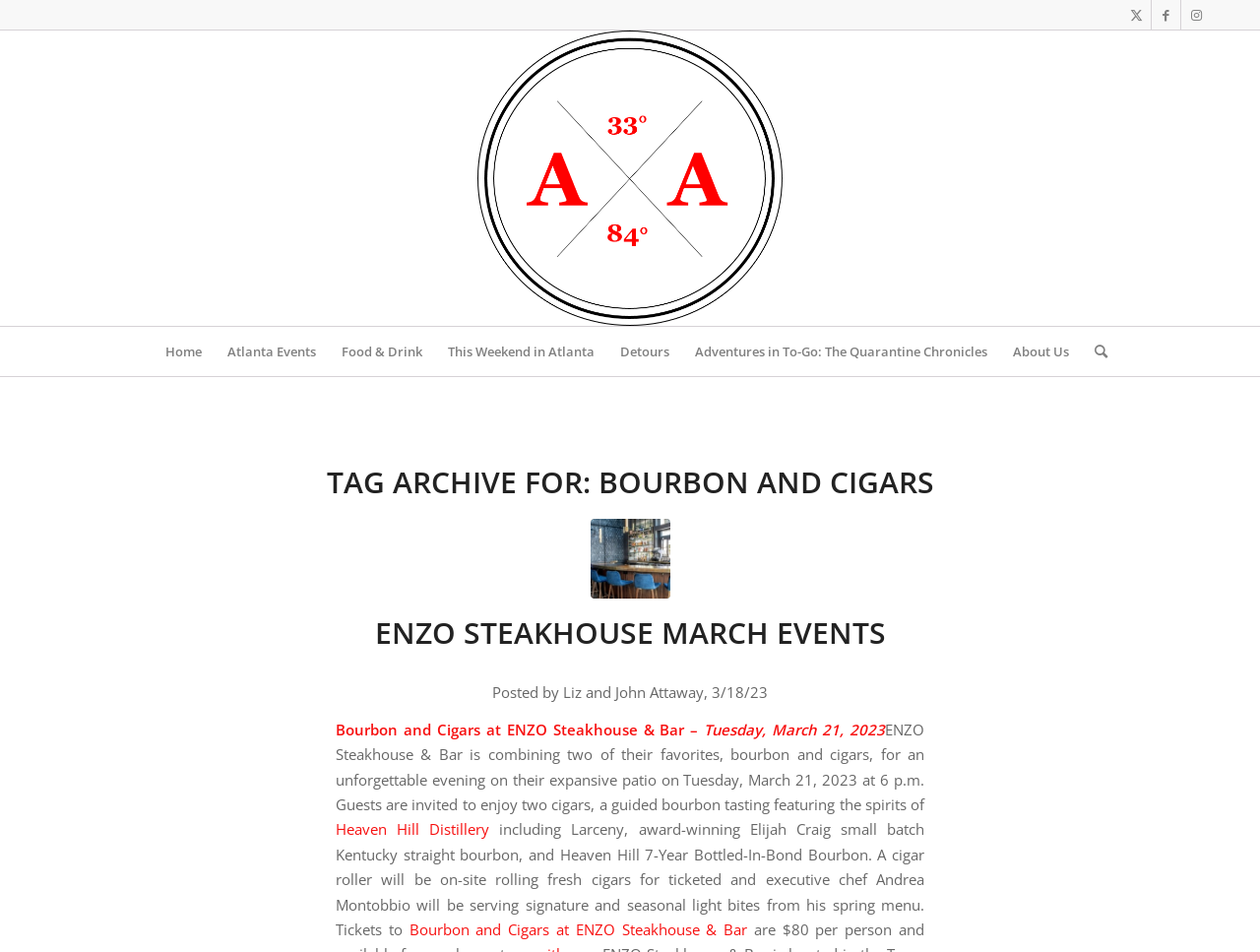Please respond in a single word or phrase: 
What is the date of the bourbon and cigars event?

Tuesday, March 21, 2023